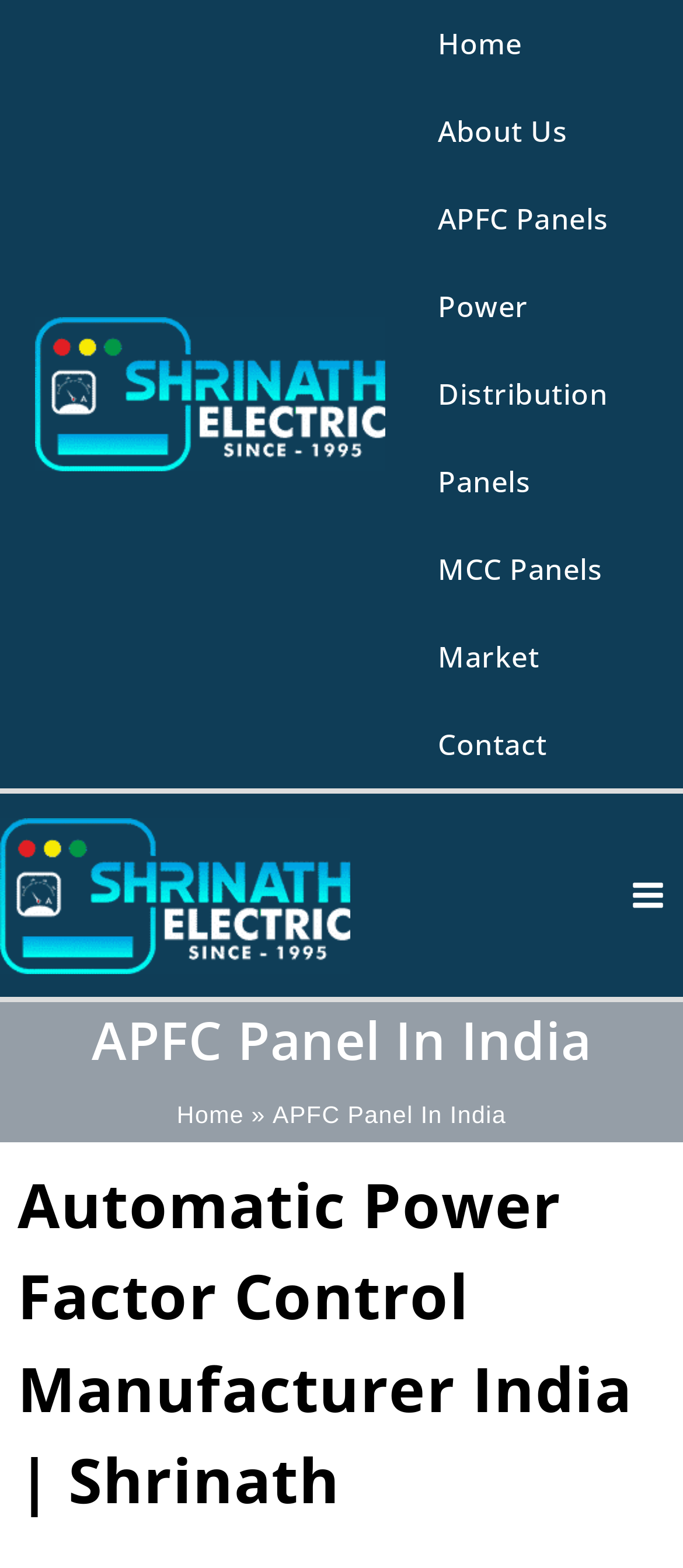Determine the bounding box coordinates for the element that should be clicked to follow this instruction: "Go to Home page". The coordinates should be given as four float numbers between 0 and 1, in the format [left, top, right, bottom].

[0.615, 0.0, 0.79, 0.056]